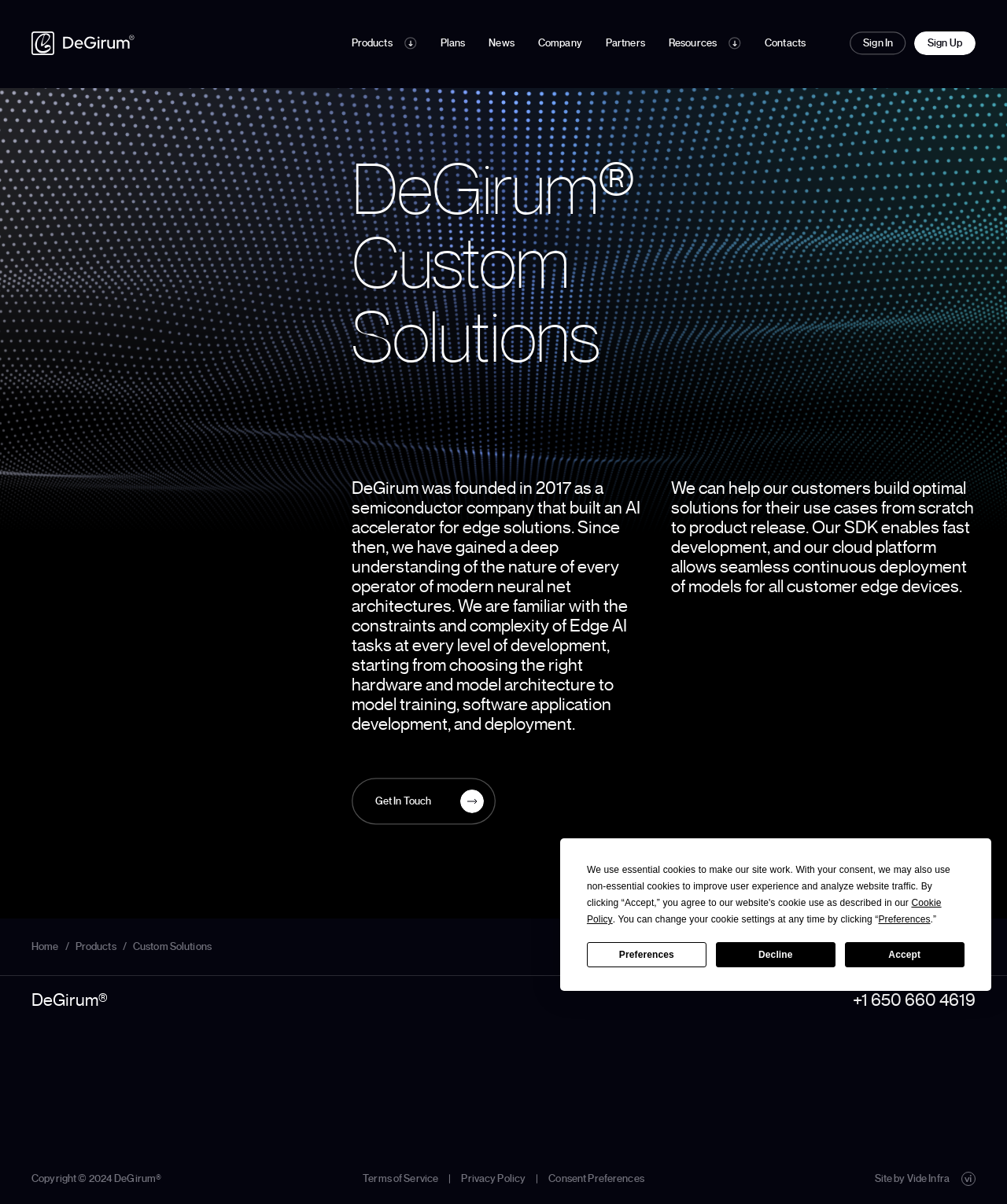Utilize the details in the image to give a detailed response to the question: What is the company's area of expertise?

The company's area of expertise is Edge AI tasks, which includes choosing the right hardware and model architecture, model training, software application development, and deployment, as mentioned in the description on the webpage.